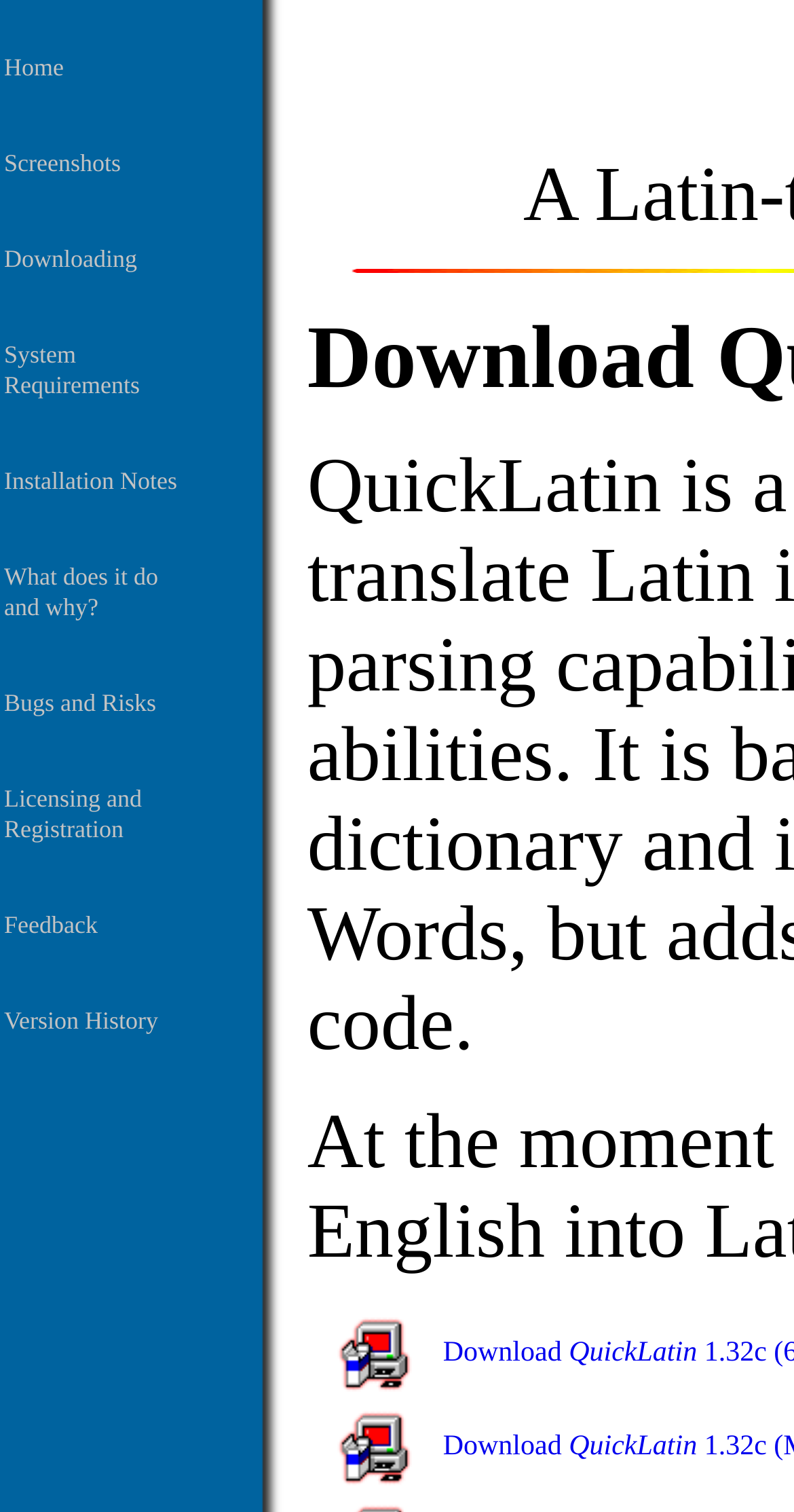Please determine the bounding box coordinates of the area that needs to be clicked to complete this task: 'Click Hon-Kawagoe station'. The coordinates must be four float numbers between 0 and 1, formatted as [left, top, right, bottom].

None